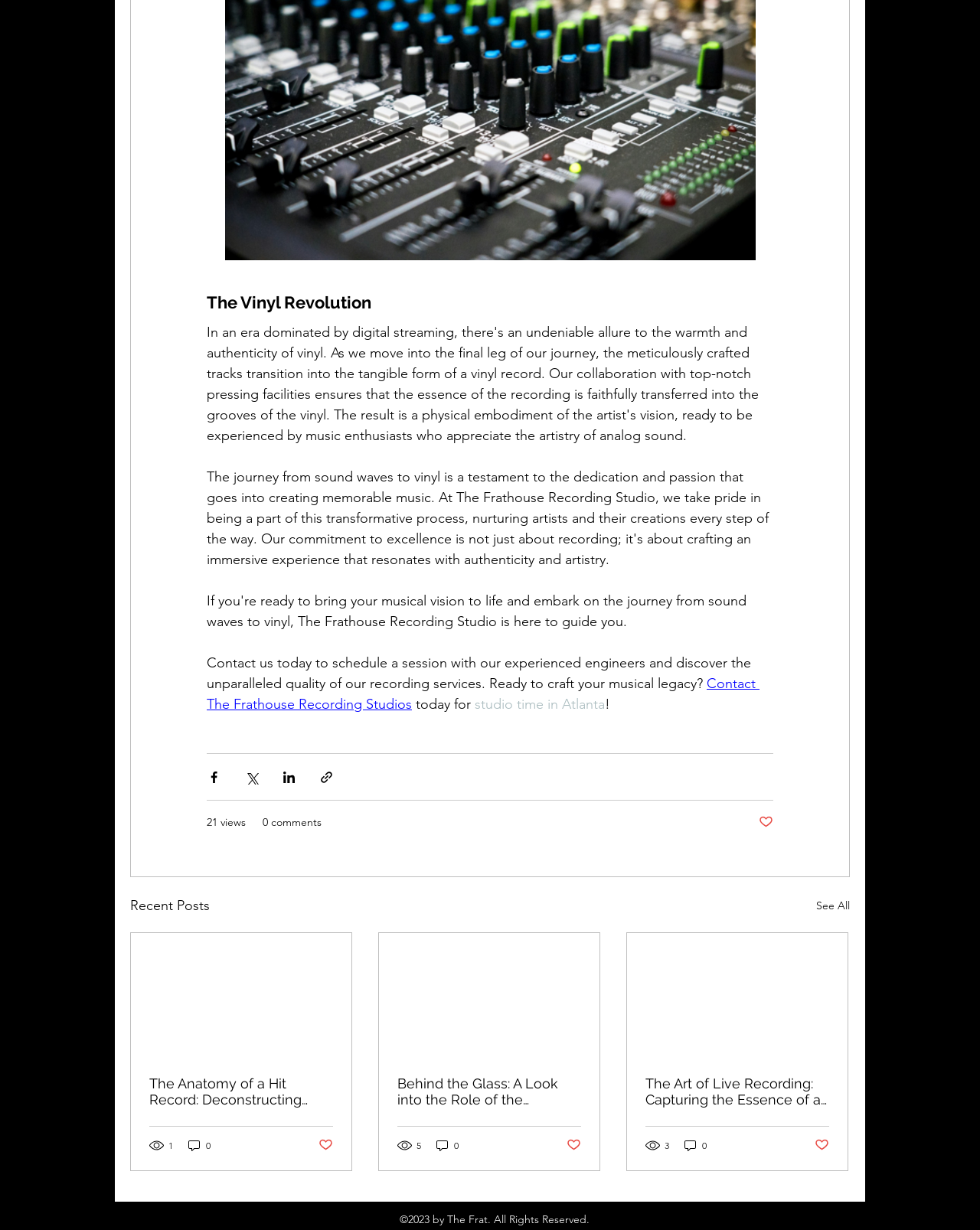Please locate the bounding box coordinates of the element that should be clicked to complete the given instruction: "Read the article about The Anatomy of a Hit Record".

[0.152, 0.874, 0.34, 0.9]